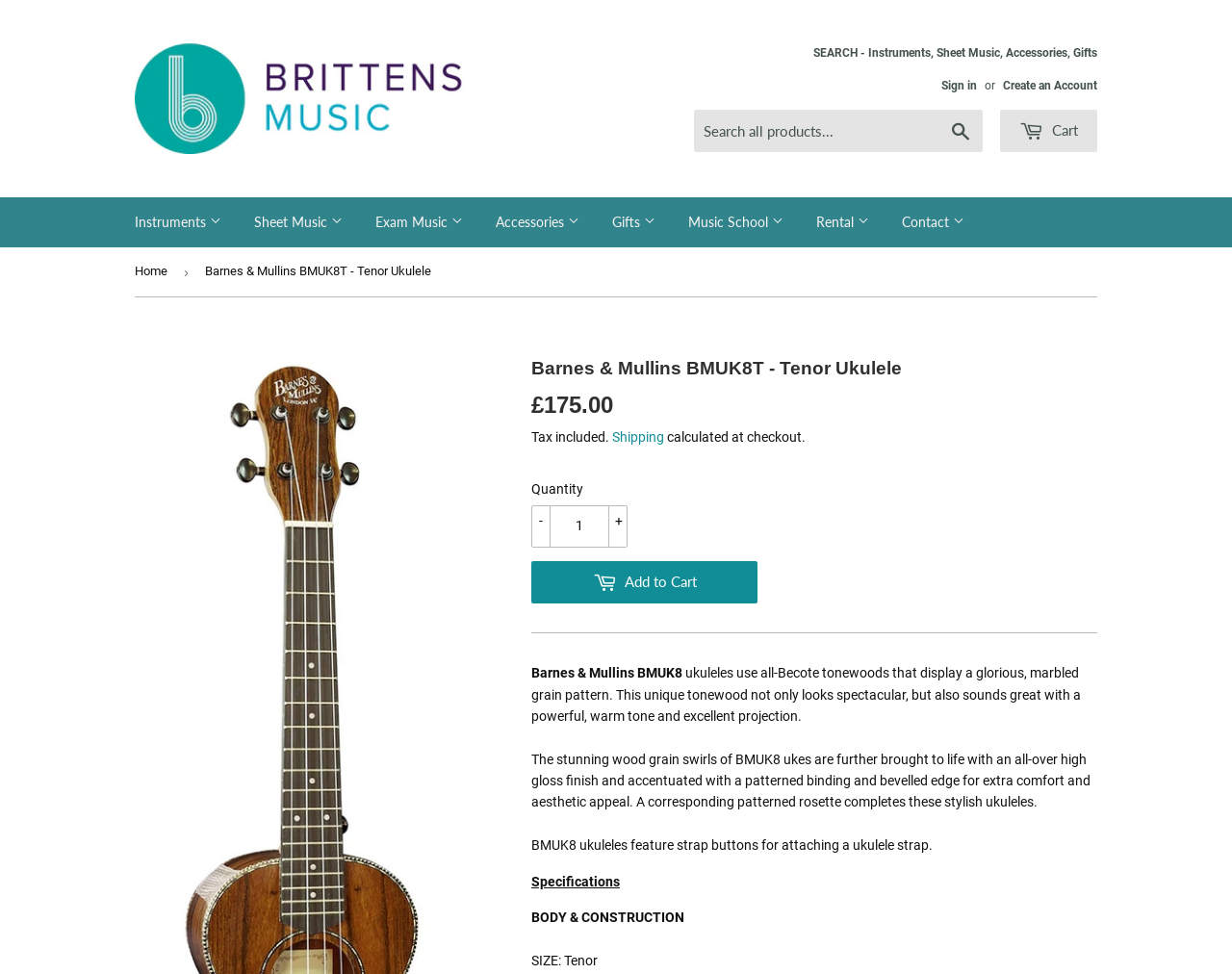Please provide a brief answer to the question using only one word or phrase: 
What type of instrument is being sold?

Ukulele